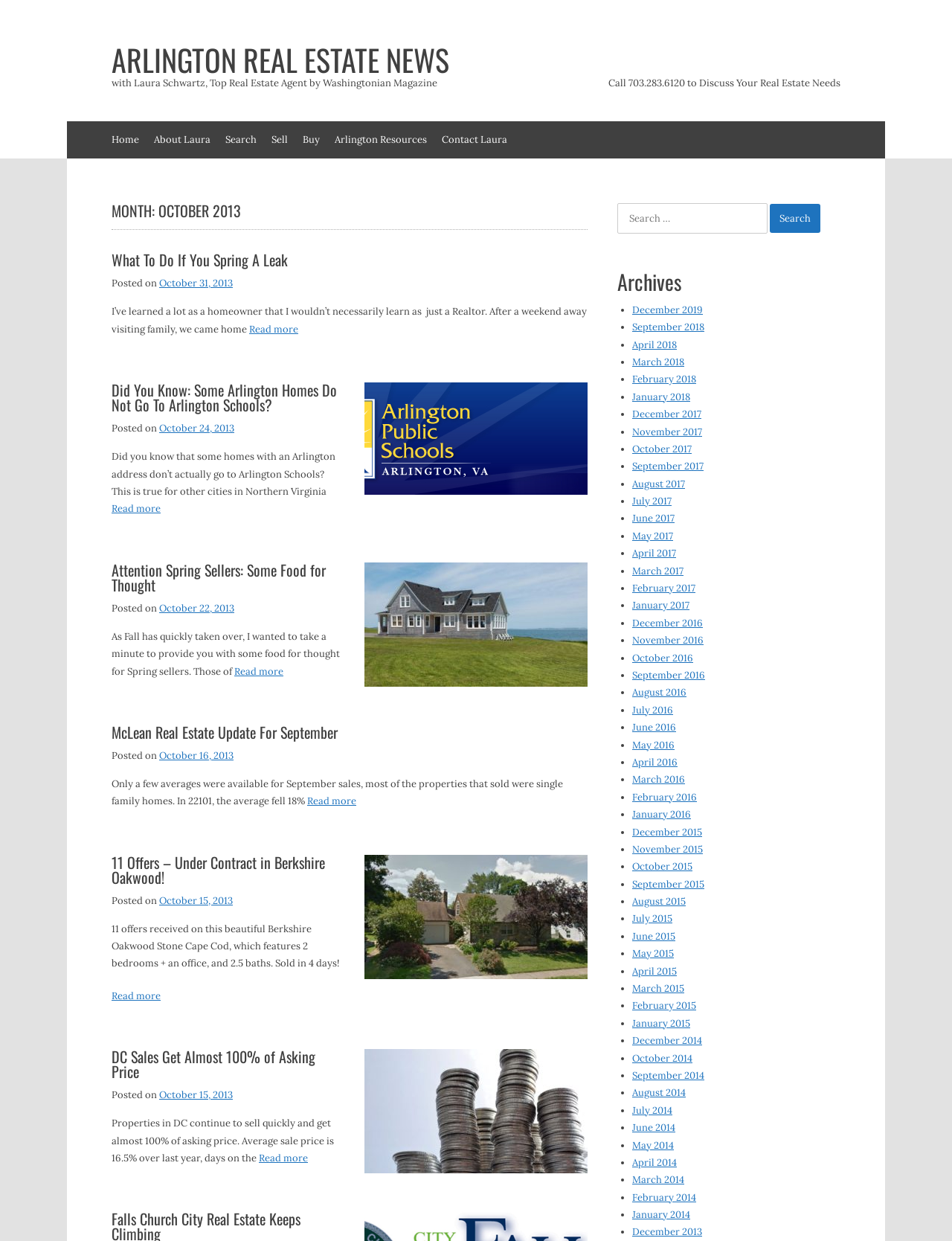What is the title of the first article?
Give a one-word or short phrase answer based on the image.

What To Do If You Spring A Leak